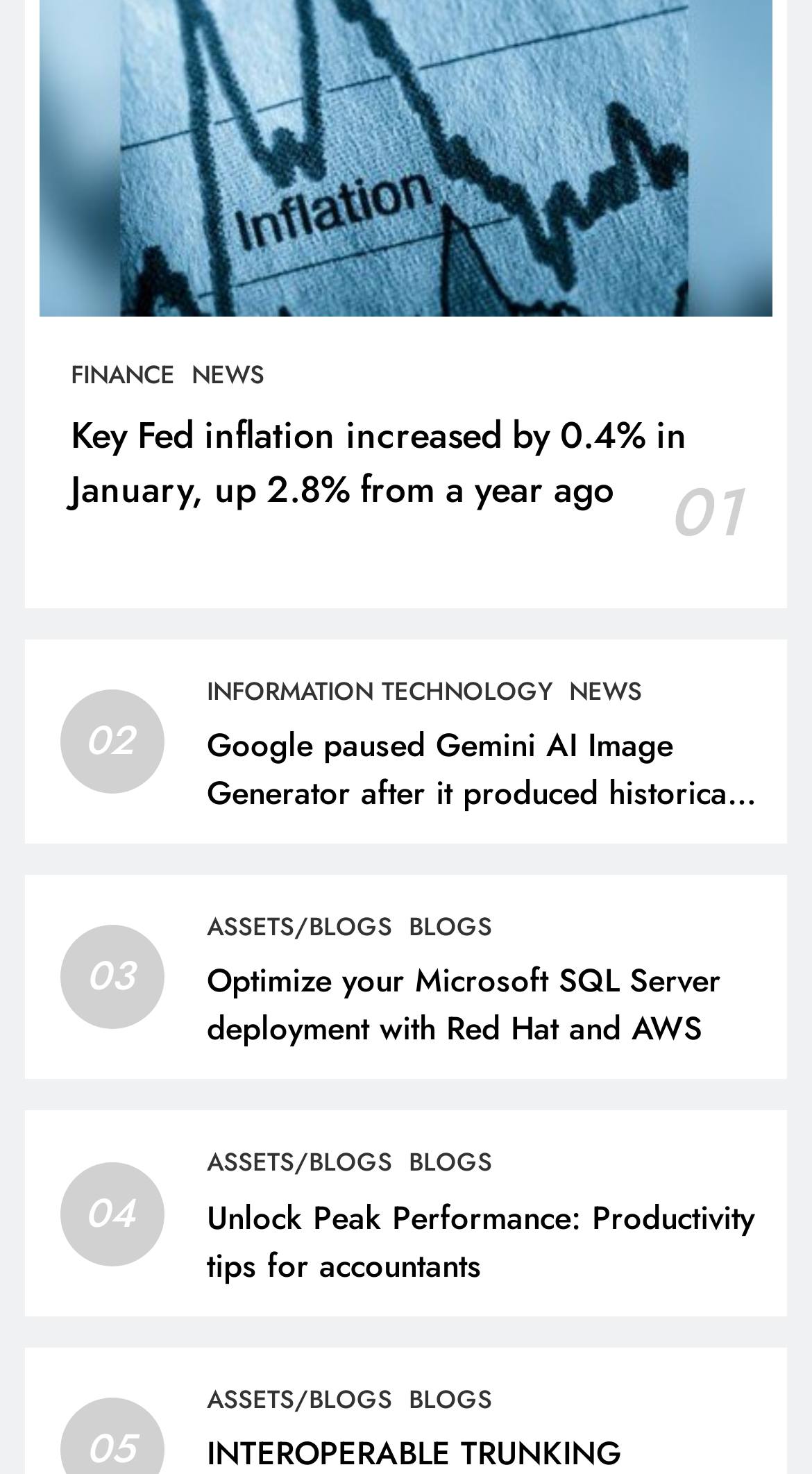Provide your answer to the question using just one word or phrase: What is the category of the news about Fed inflation?

FINANCE